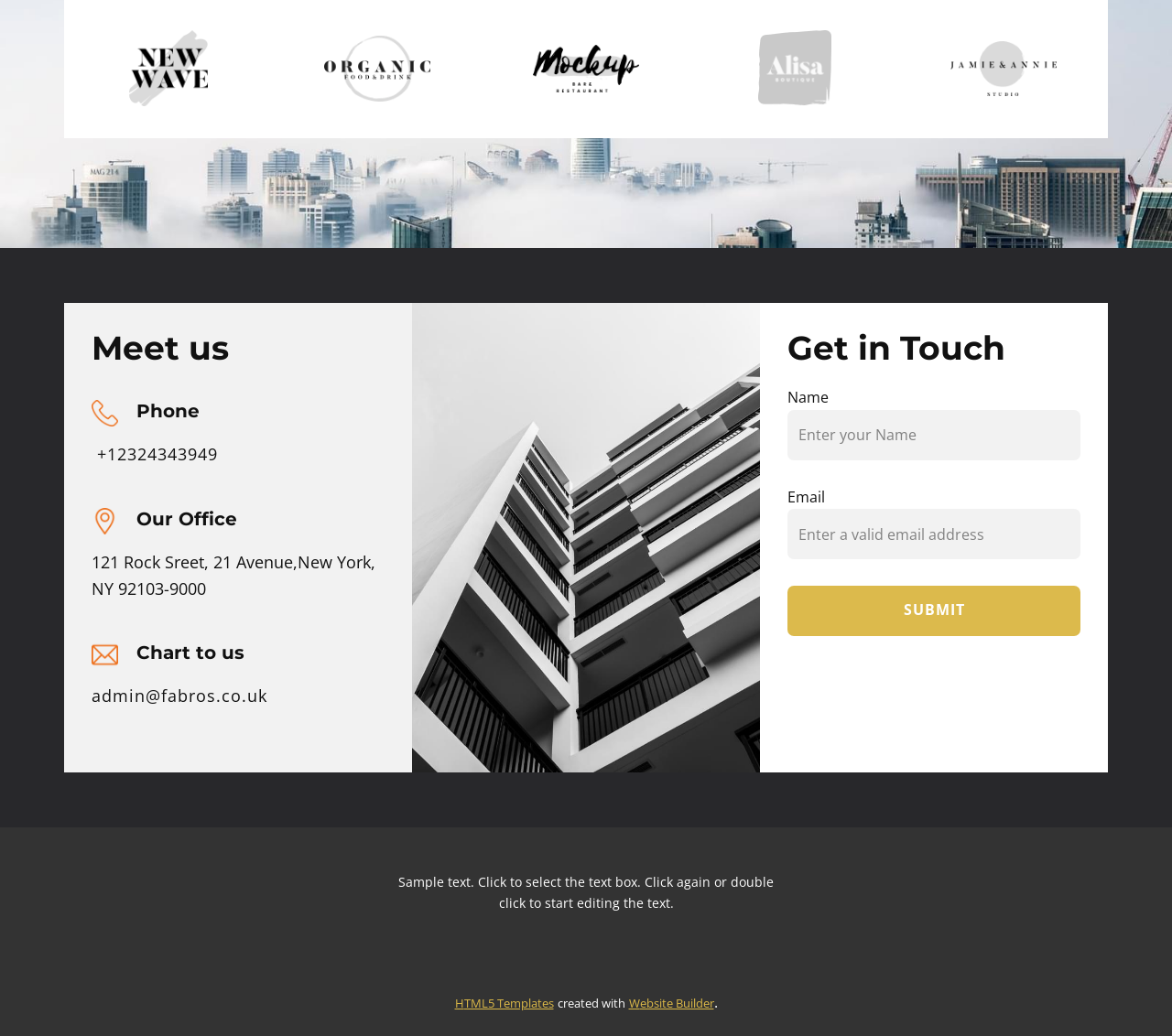Using details from the image, please answer the following question comprehensively:
What is the purpose of the form?

I found the purpose of the form by looking at the 'Get in Touch' heading above the form fields, which suggests that the form is for getting in touch with someone or something.